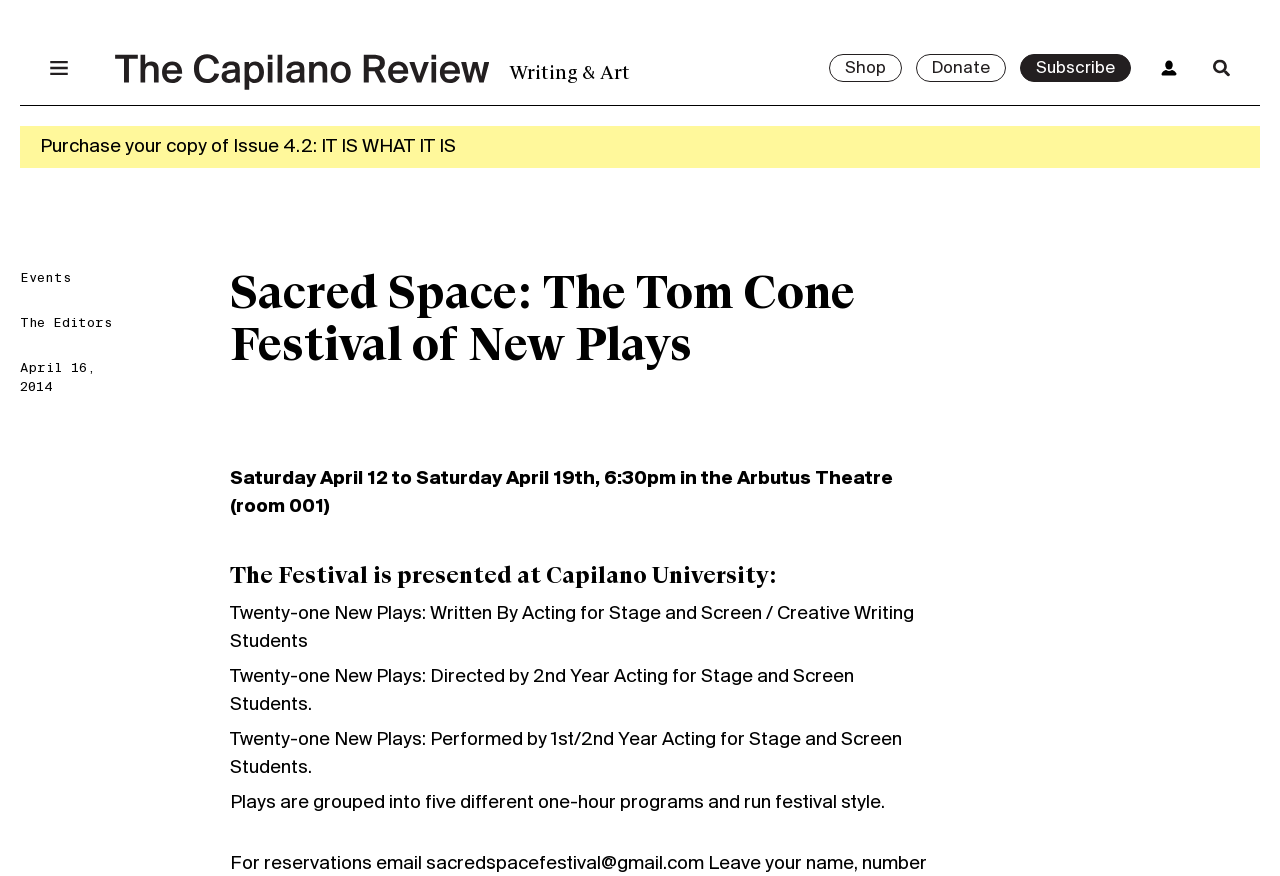Determine the bounding box coordinates for the UI element described. Format the coordinates as (top-left x, top-left y, bottom-right x, bottom-right y) and ensure all values are between 0 and 1. Element description: Subscribe

[0.797, 0.062, 0.884, 0.094]